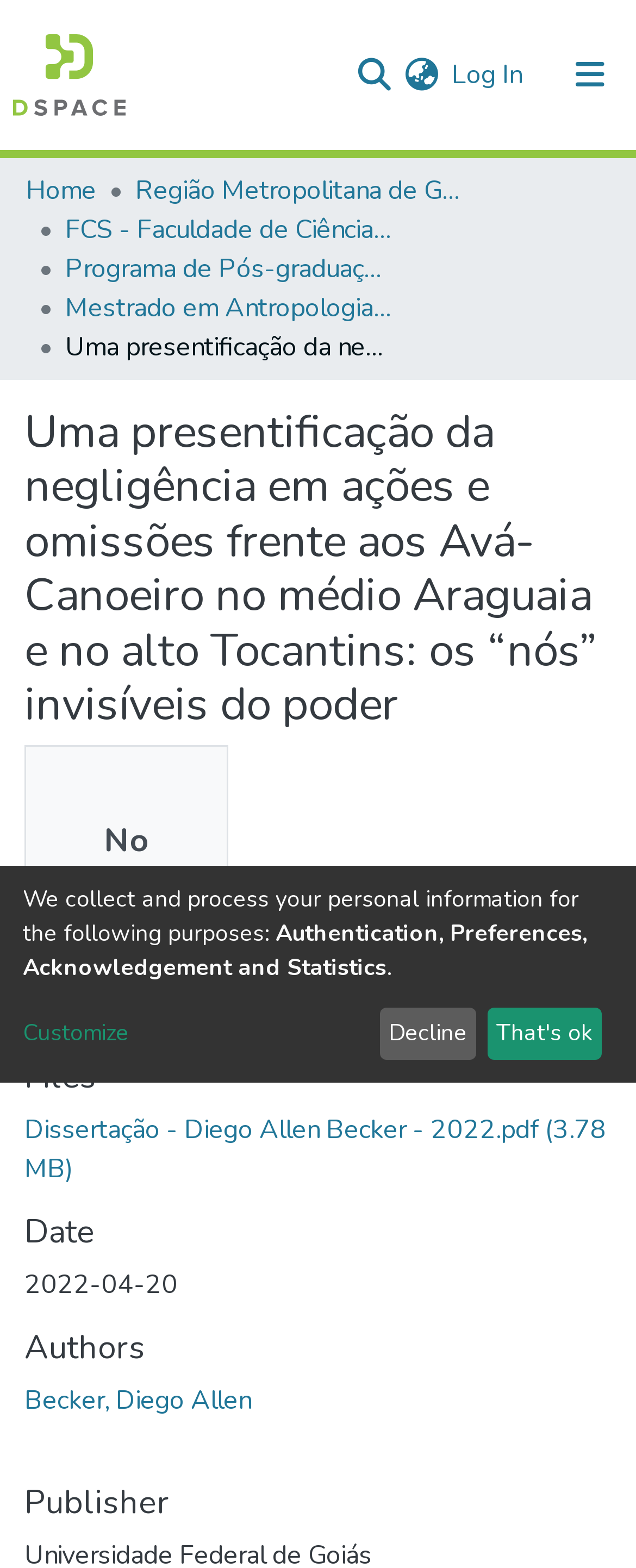With reference to the screenshot, provide a detailed response to the question below:
What is the purpose of collecting personal information?

I found a static text that explains the purpose of collecting personal information, which is for Authentication, Preferences, Acknowledgement, and Statistics.